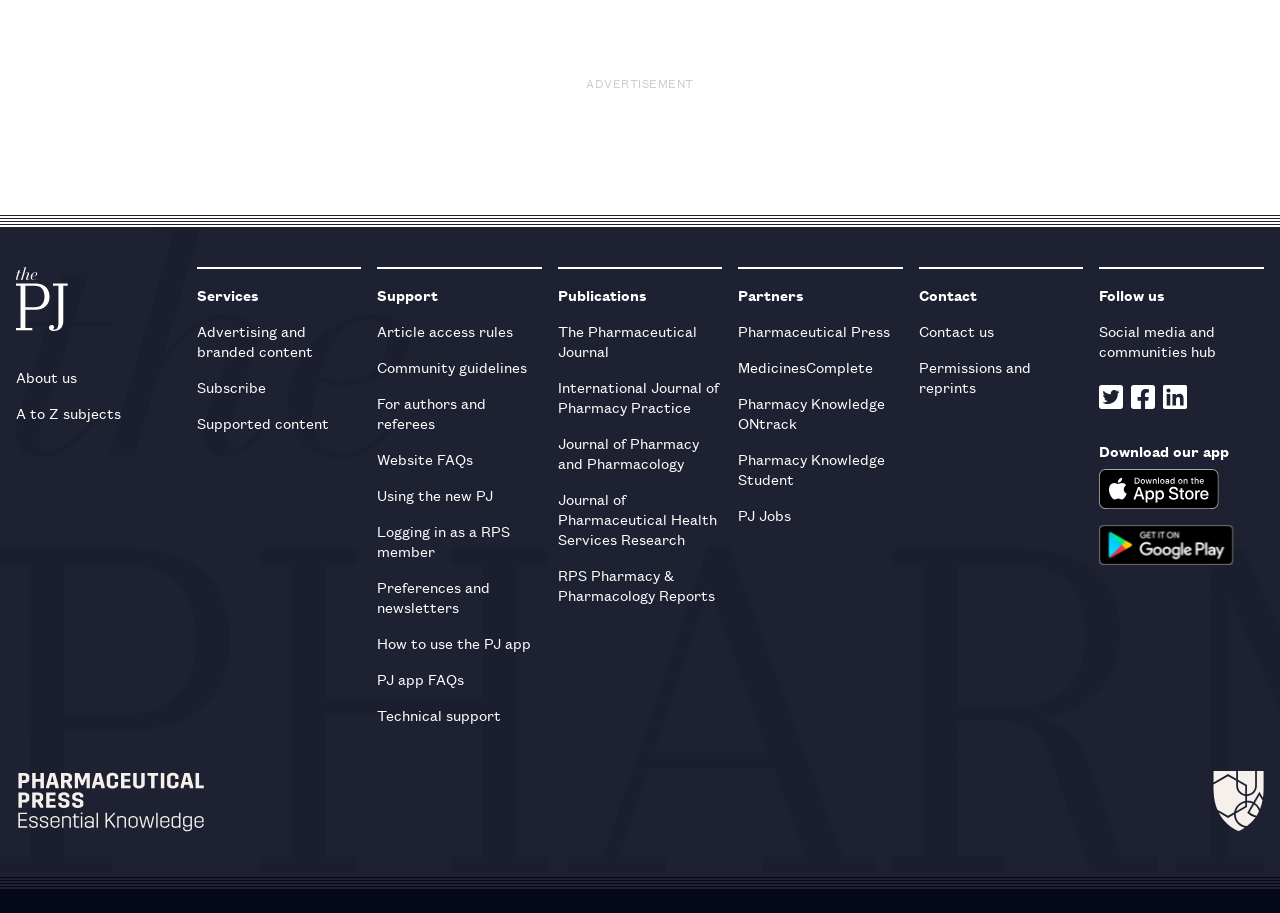Provide the bounding box coordinates for the specified HTML element described in this description: "MedicinesComplete". The coordinates should be four float numbers ranging from 0 to 1, in the format [left, top, right, bottom].

[0.577, 0.383, 0.705, 0.422]